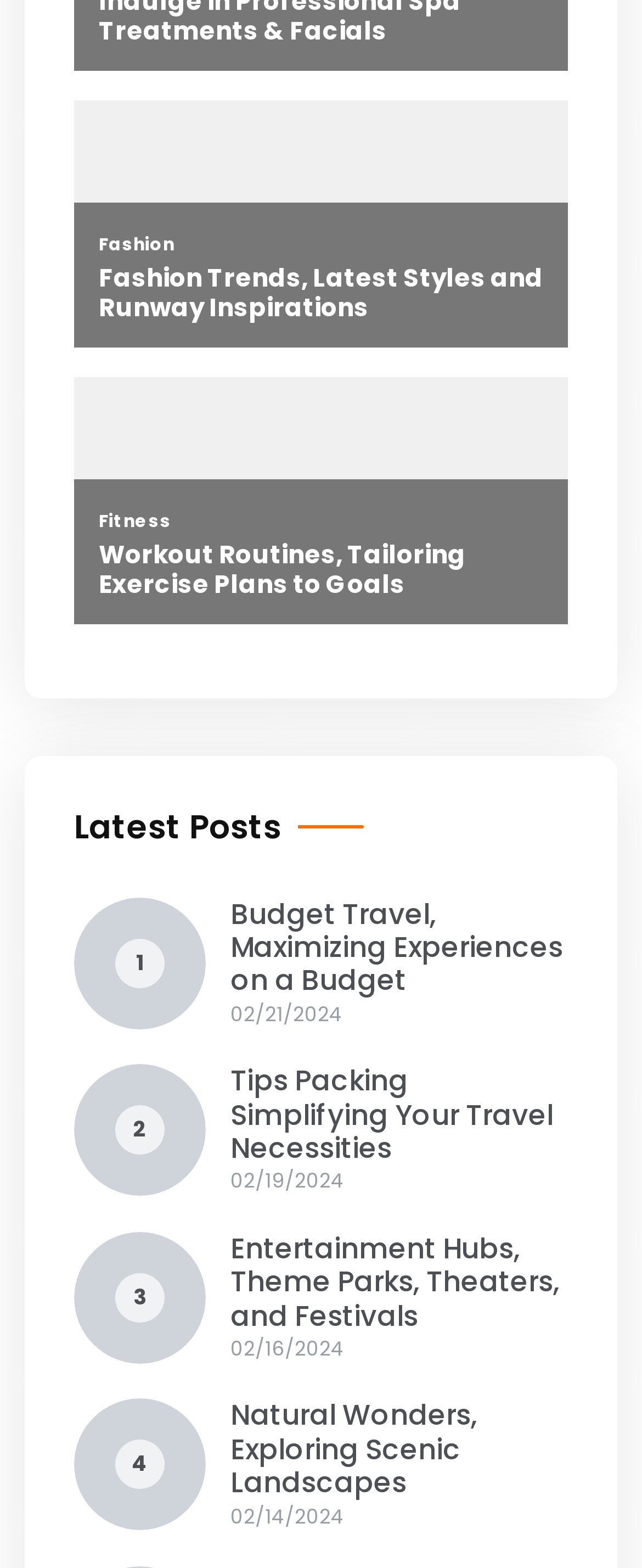Provide a single word or phrase to answer the given question: 
What type of content is featured in the third post?

Entertainment